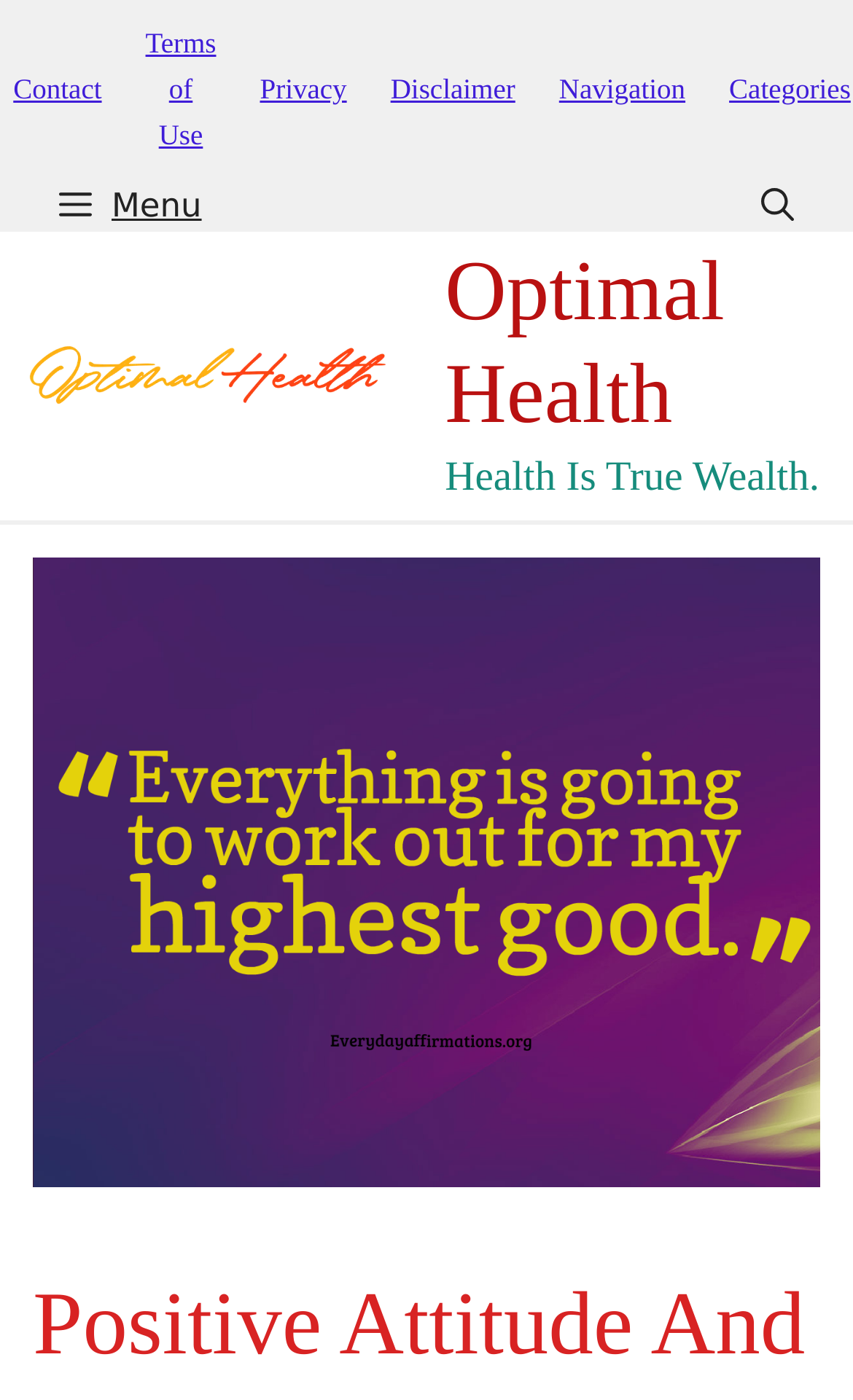Identify the bounding box for the UI element described as: "Navigation". The coordinates should be four float numbers between 0 and 1, i.e., [left, top, right, bottom].

[0.655, 0.051, 0.803, 0.075]